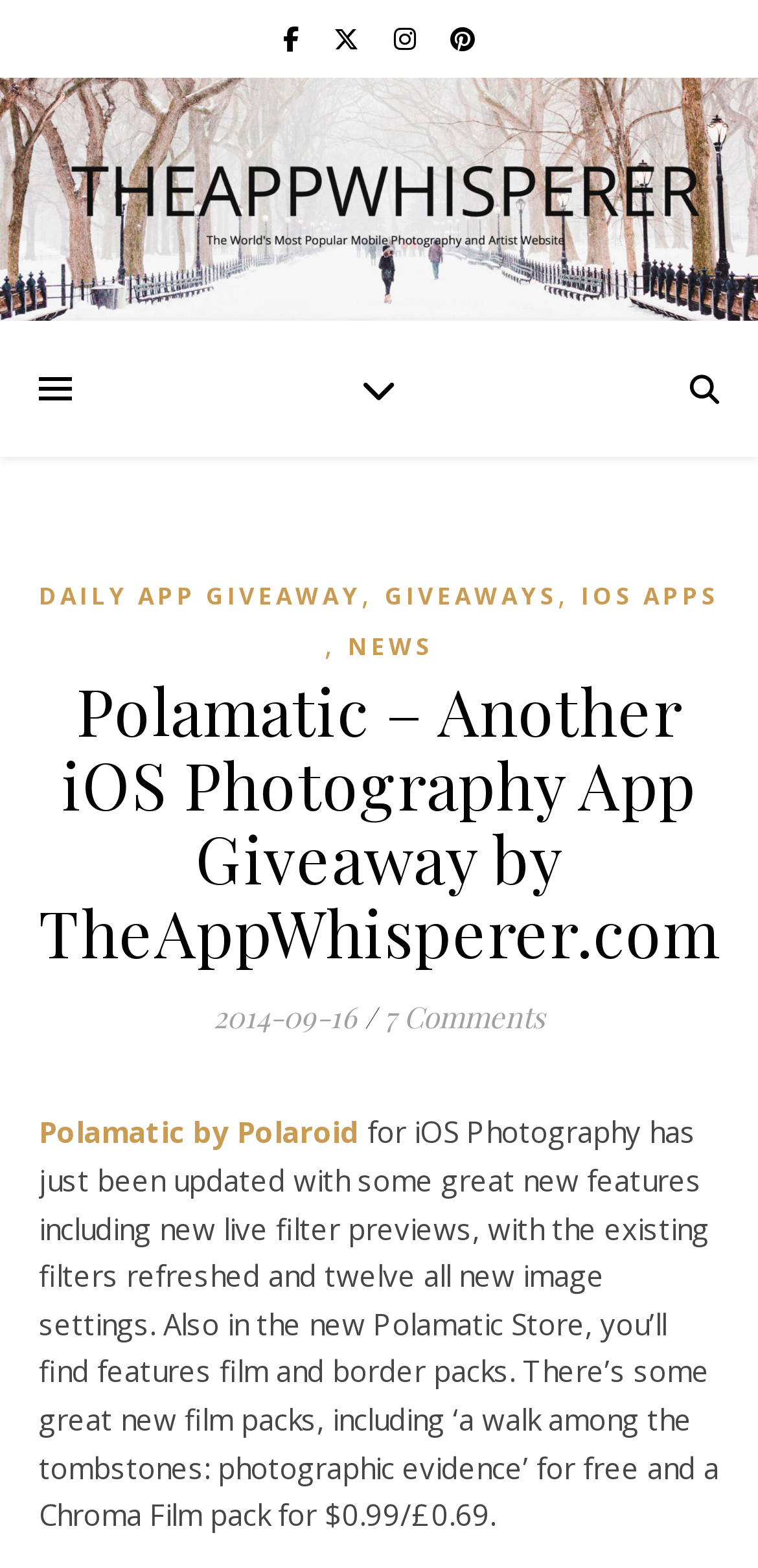What is the price of the Chroma Film pack?
Please look at the screenshot and answer using one word or phrase.

$0.99/£0.69